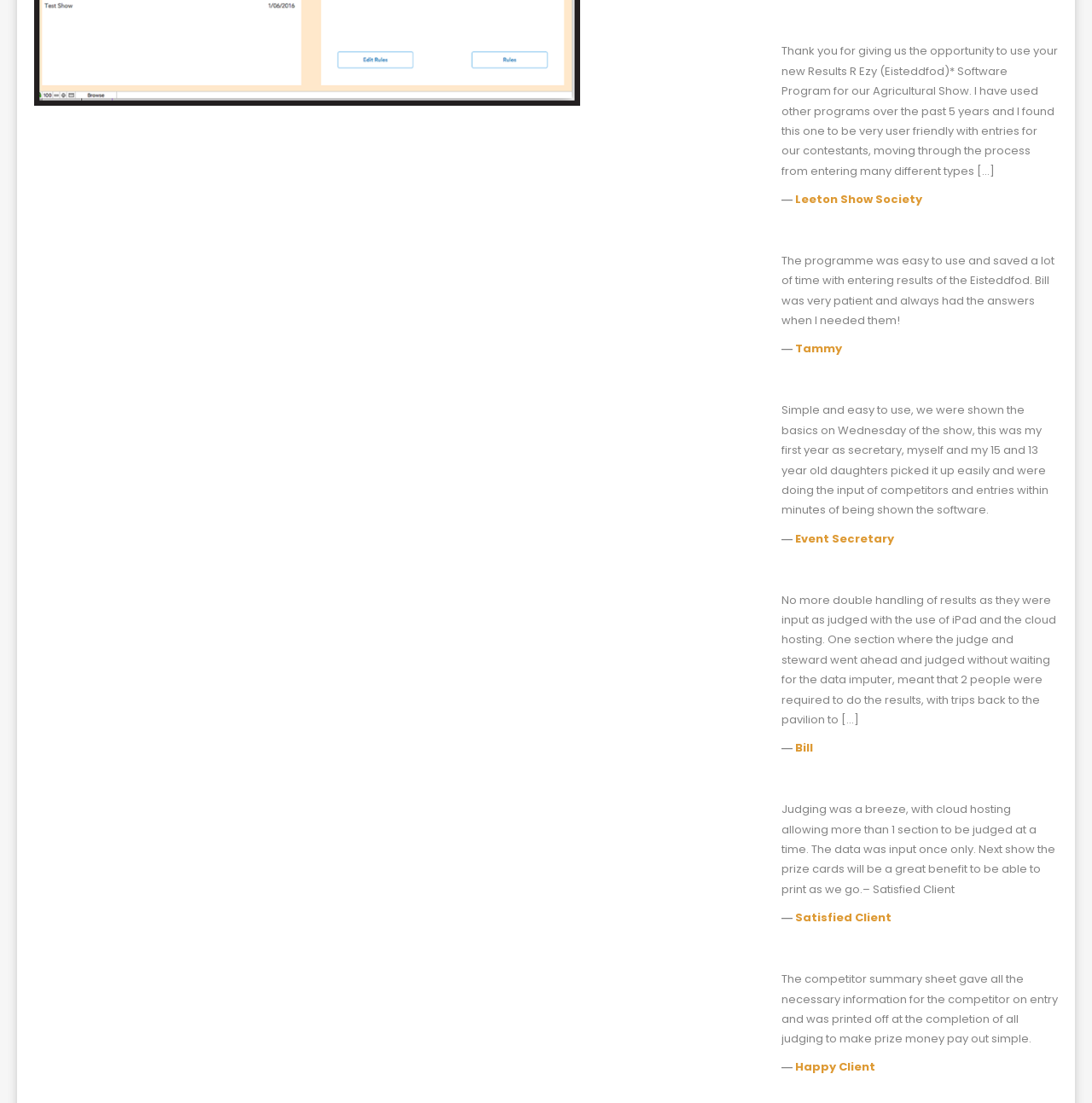Please find the bounding box coordinates in the format (top-left x, top-left y, bottom-right x, bottom-right y) for the given element description. Ensure the coordinates are floating point numbers between 0 and 1. Description: Leeton Show Society

[0.728, 0.173, 0.845, 0.188]